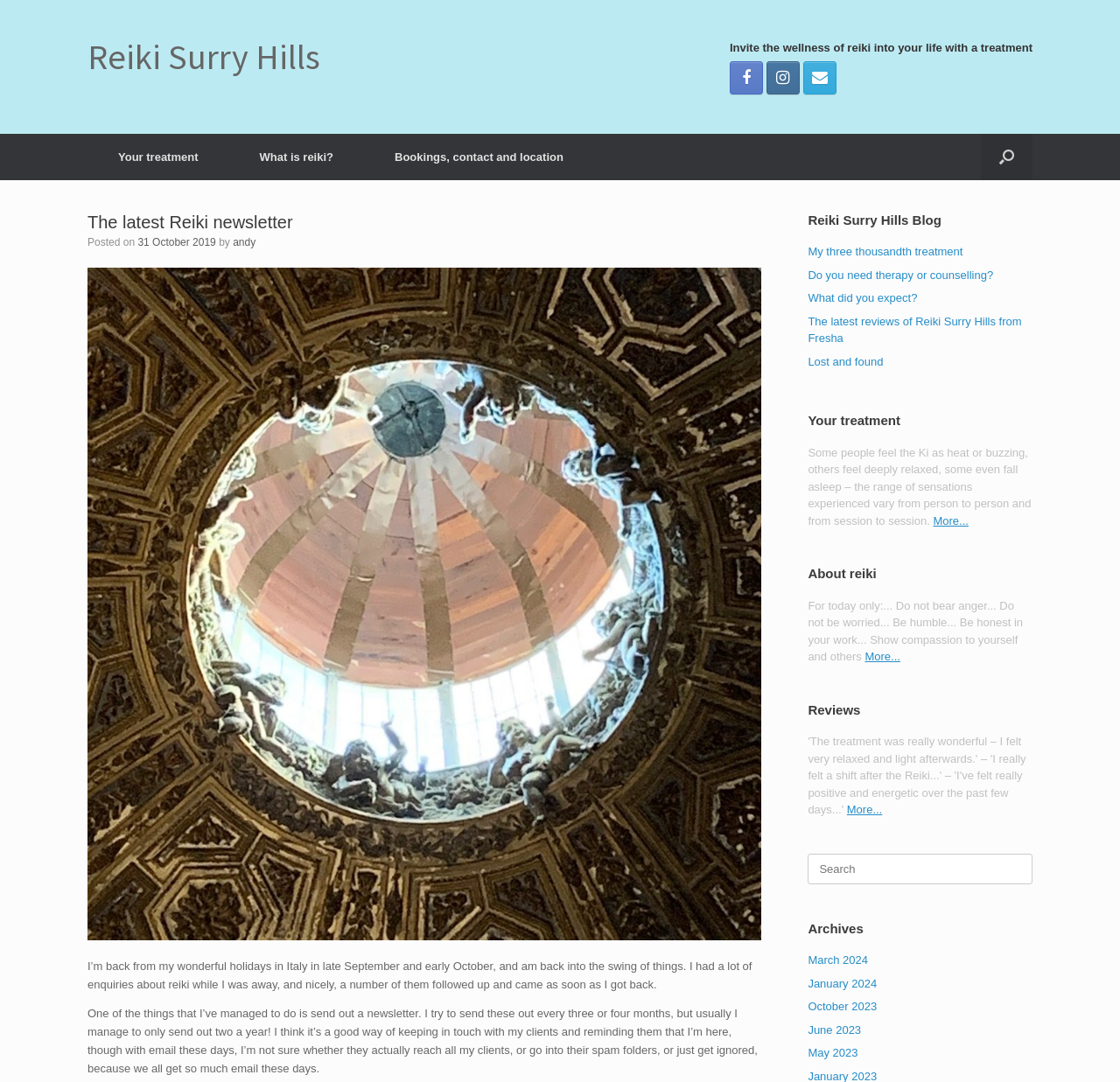Pinpoint the bounding box coordinates of the element that must be clicked to accomplish the following instruction: "Learn more about reiki healing". The coordinates should be in the format of four float numbers between 0 and 1, i.e., [left, top, right, bottom].

[0.204, 0.123, 0.325, 0.166]